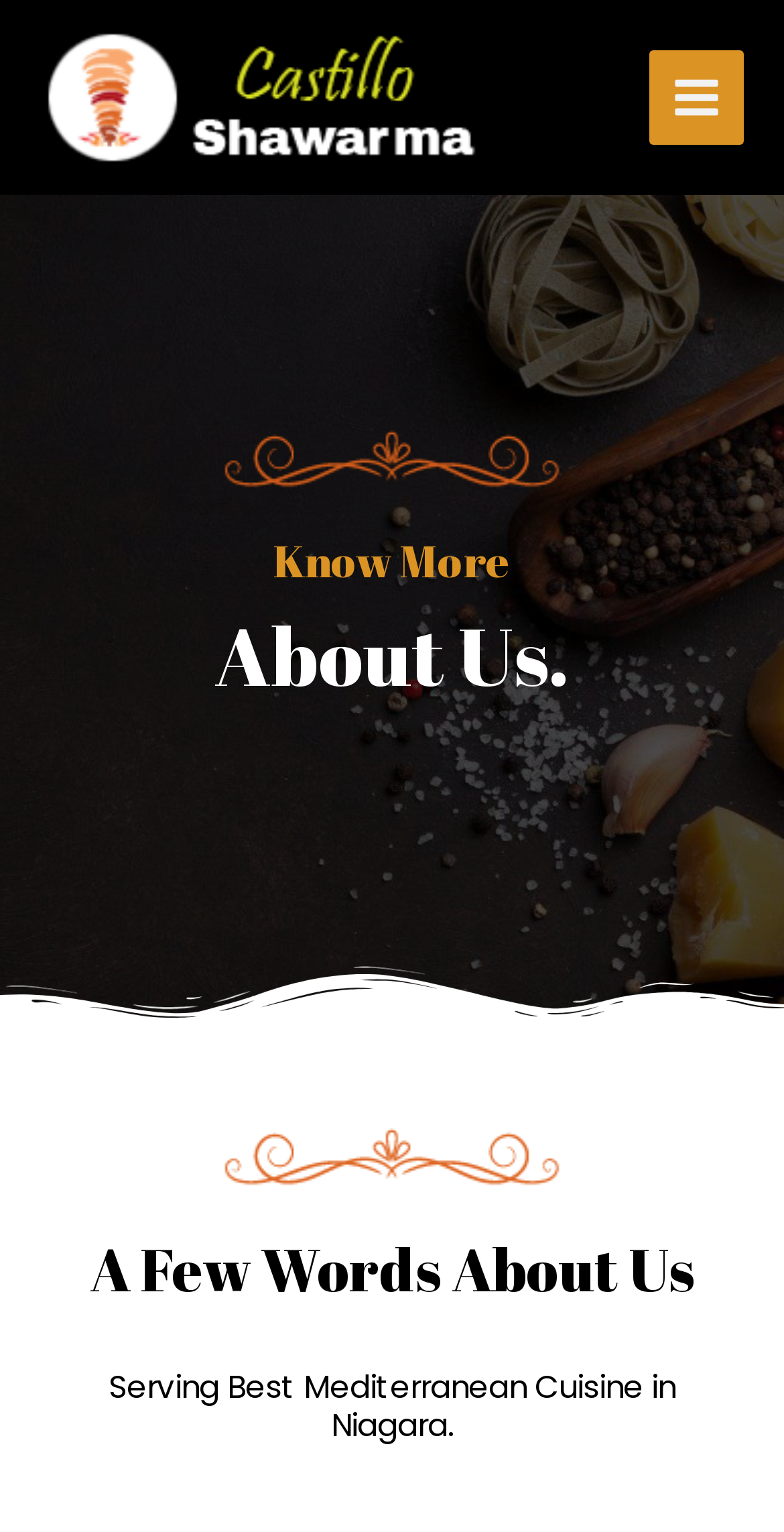What type of cuisine does the restaurant serve?
Using the visual information, respond with a single word or phrase.

Mediterranean